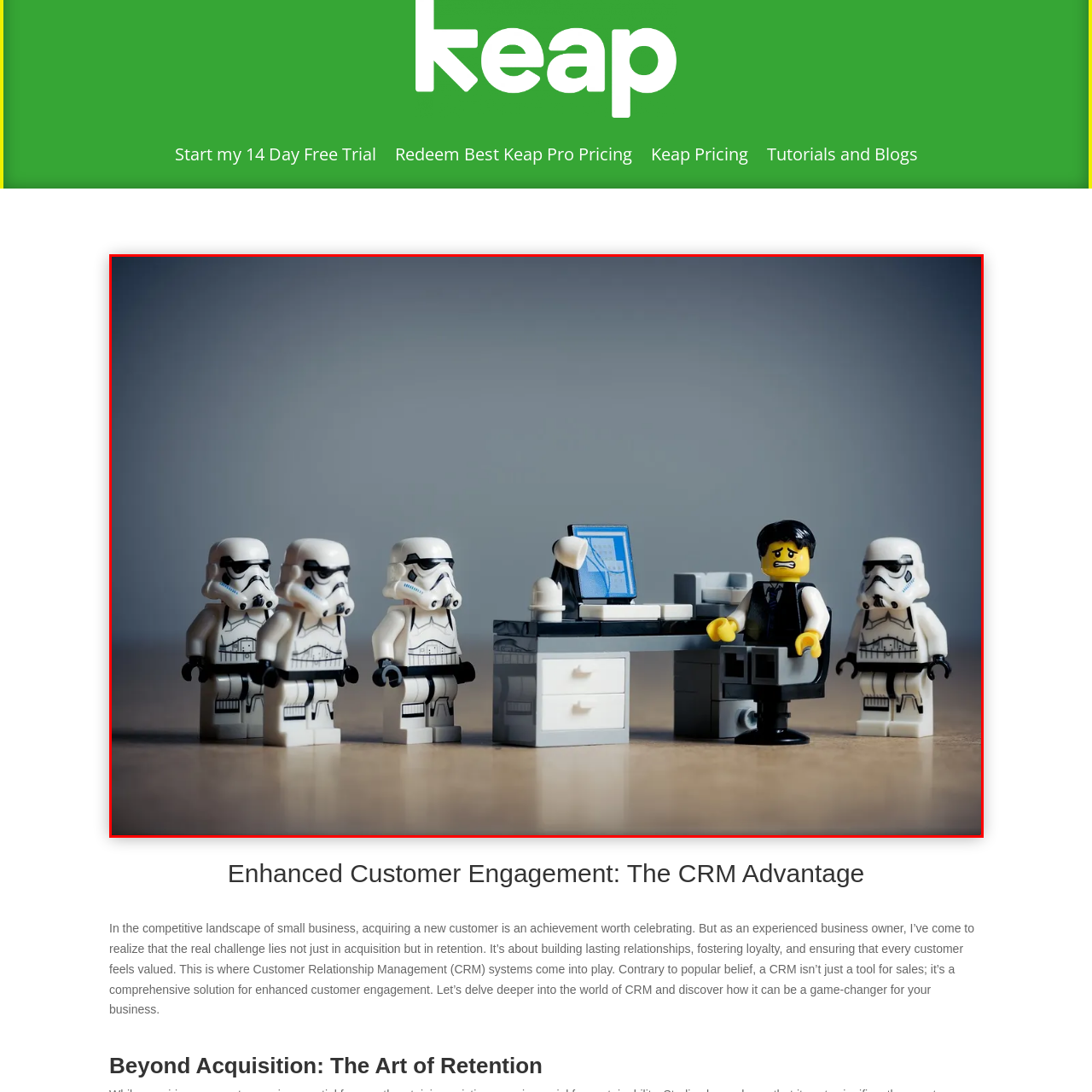What is the setting of the scene?
Study the image within the red bounding box and provide a detailed response to the question.

The scene is set in a modern office, as evidenced by the presence of a modern desk, office computer, and accessories, which are typical elements found in a contemporary office environment.